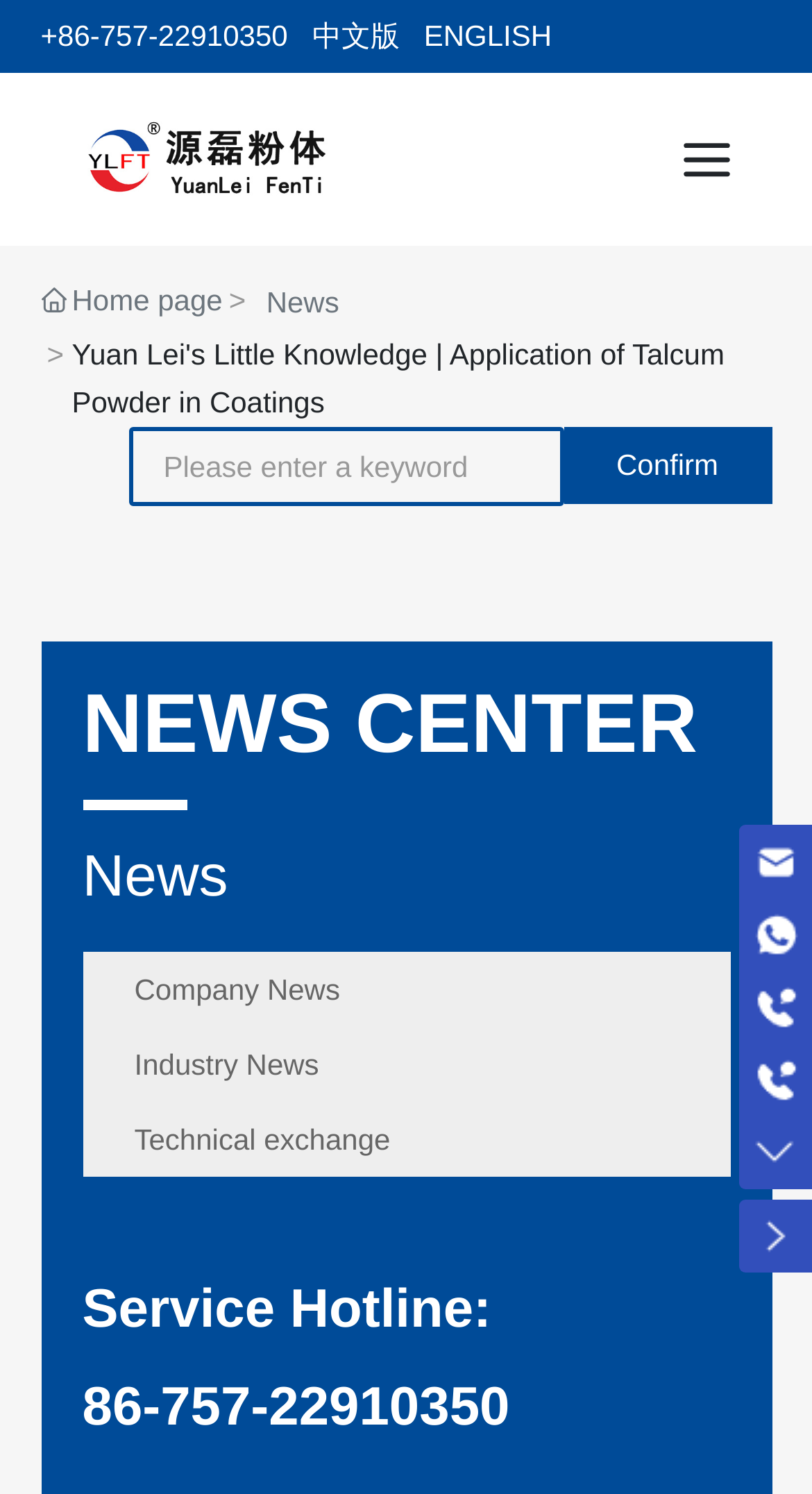Identify the bounding box for the UI element specified in this description: "Technical exchange". The coordinates must be four float numbers between 0 and 1, formatted as [left, top, right, bottom].

[0.101, 0.738, 0.899, 0.788]